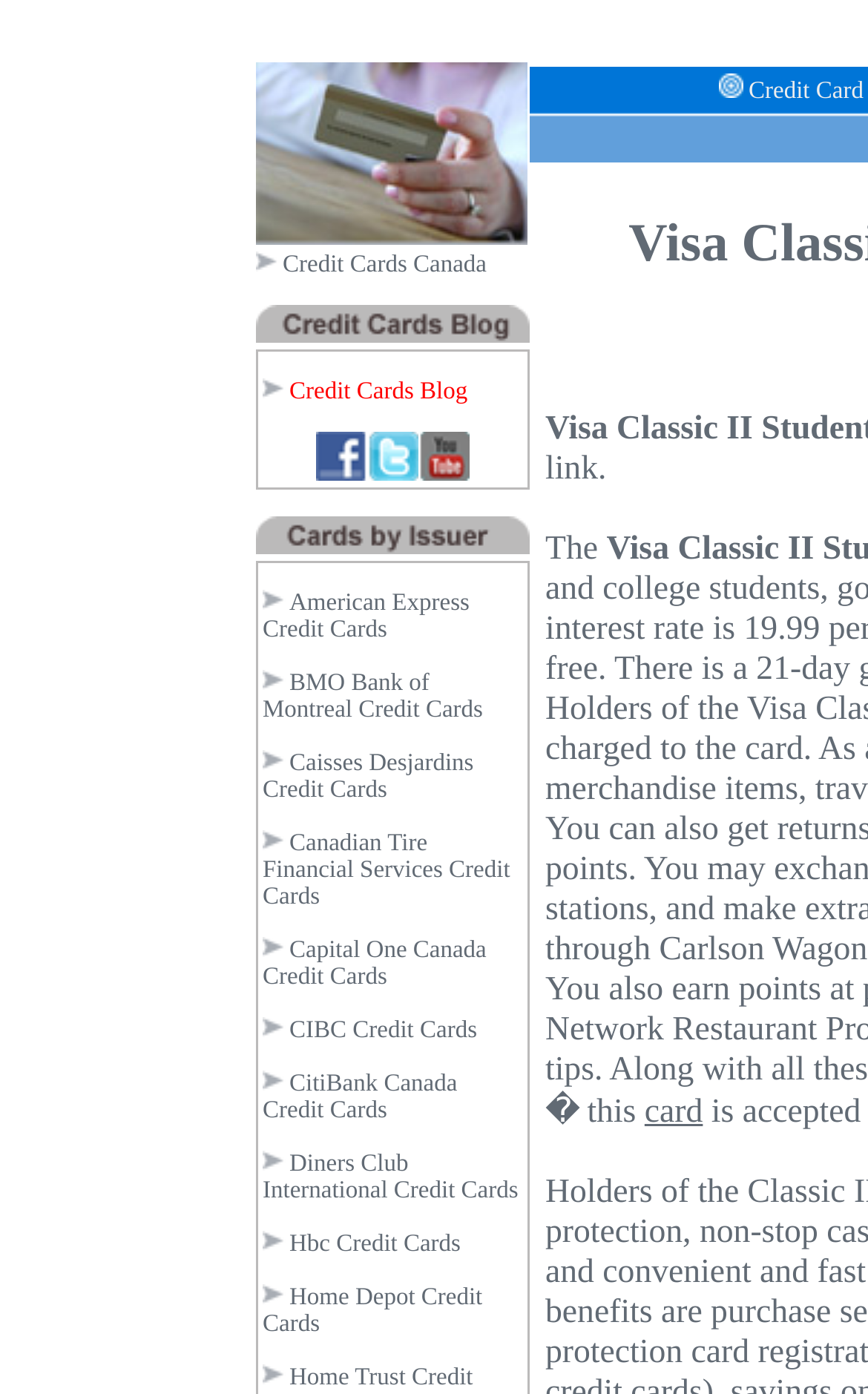Please identify the bounding box coordinates of the area that needs to be clicked to follow this instruction: "Click the 'American Express Credit Cards' link".

[0.303, 0.423, 0.541, 0.461]